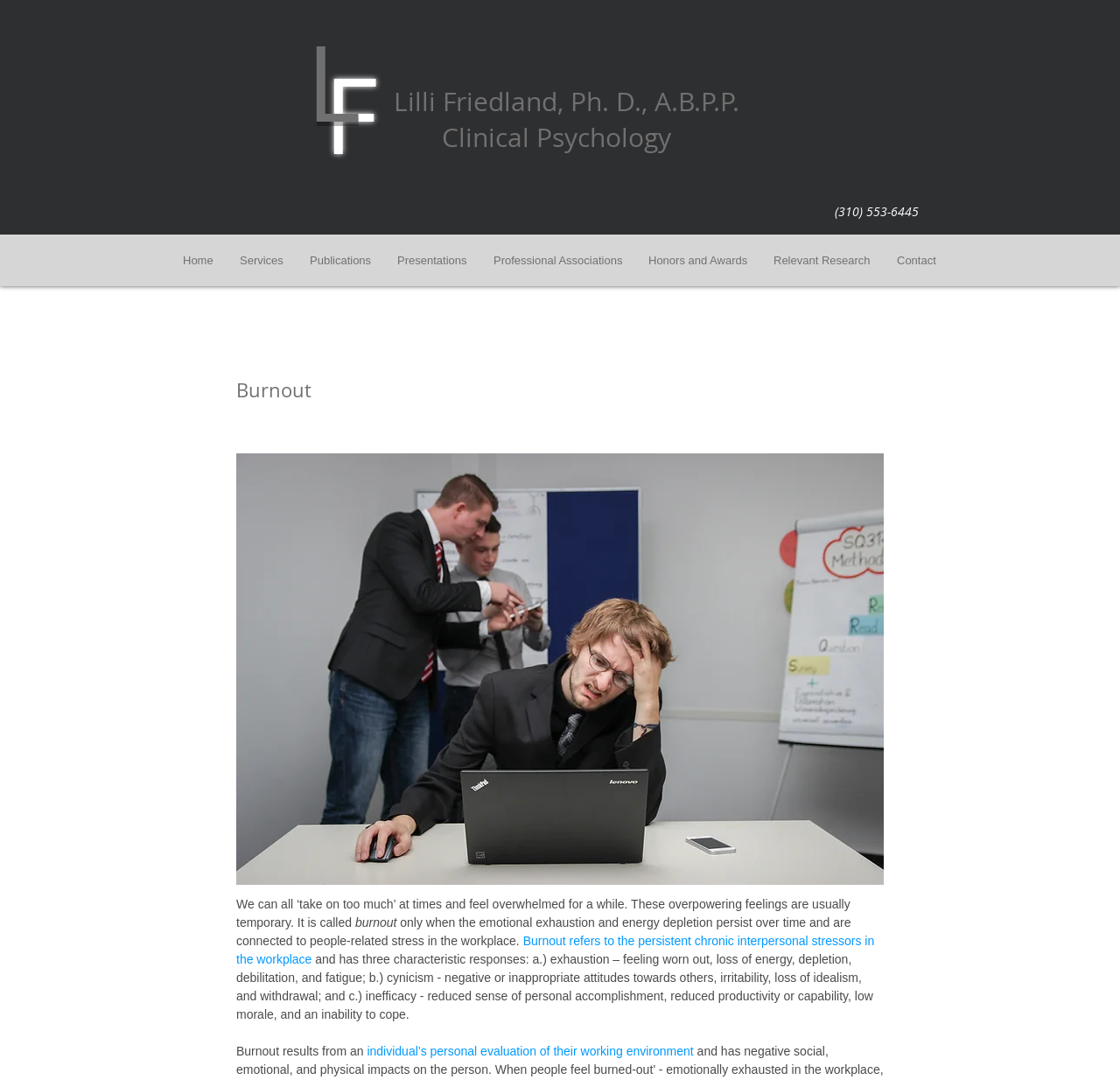Give a one-word or one-phrase response to the question:
What is the topic of the webpage?

Burnout